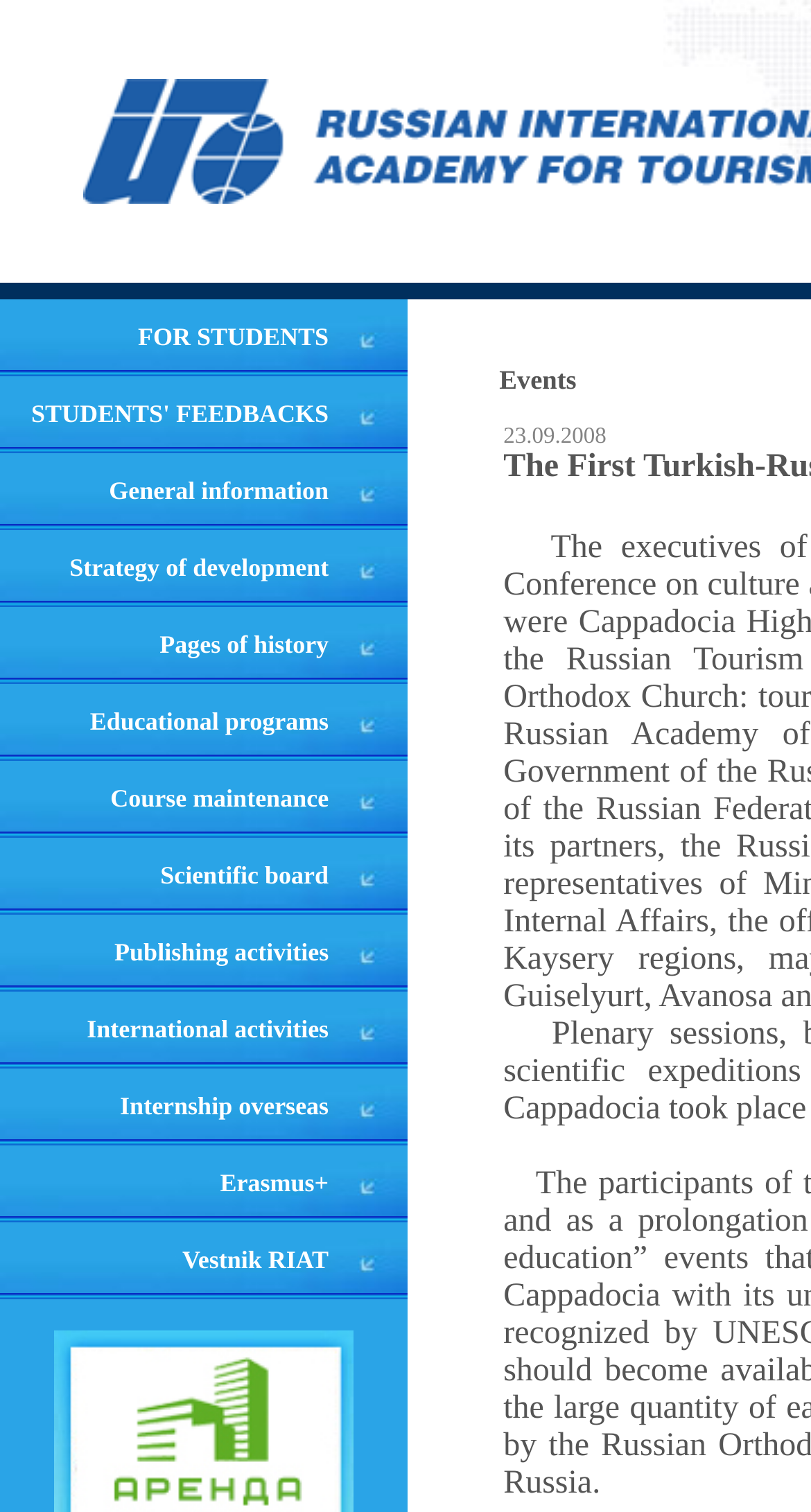Please answer the following query using a single word or phrase: 
Is 'Erasmus+' above 'Internship overseas'?

No